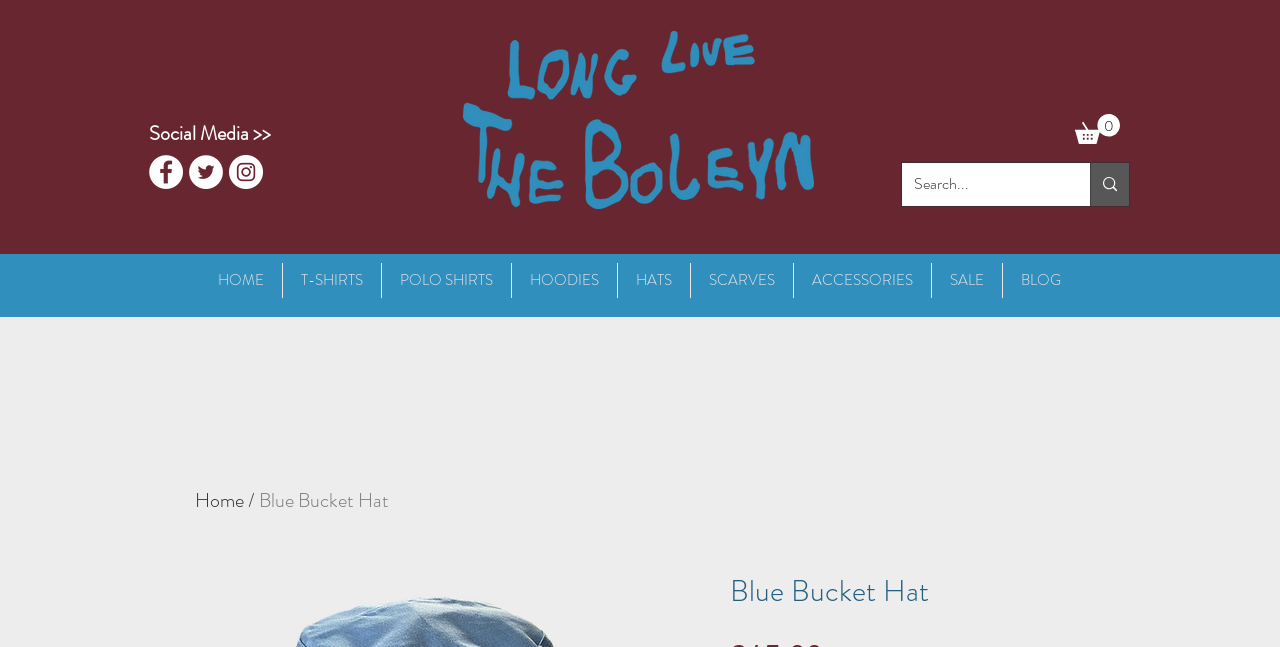Determine the bounding box coordinates of the section to be clicked to follow the instruction: "Read blog". The coordinates should be given as four float numbers between 0 and 1, formatted as [left, top, right, bottom].

[0.783, 0.407, 0.843, 0.461]